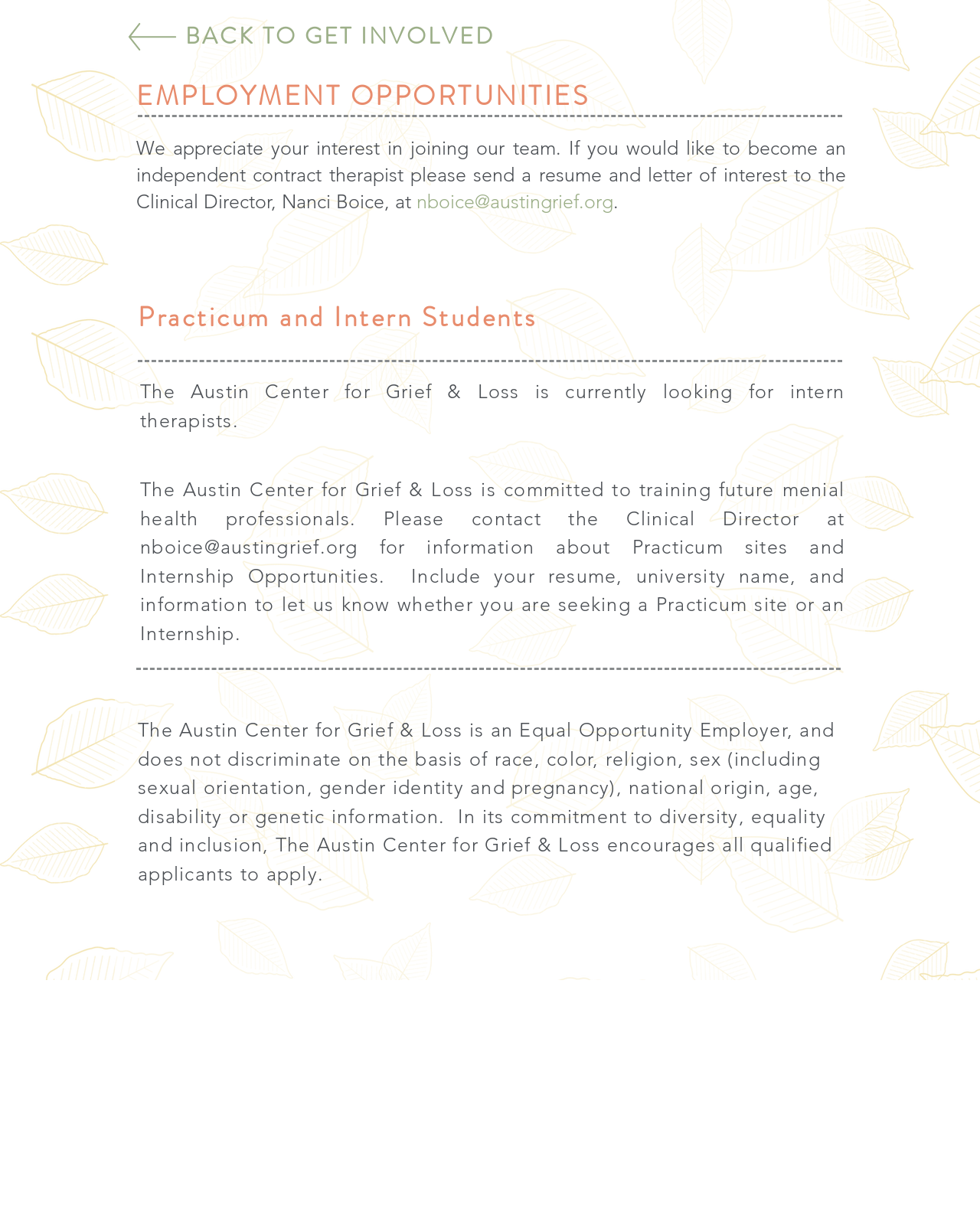Identify the bounding box of the UI element described as follows: "Clinical Director". Provide the coordinates as four float numbers in the range of 0 to 1 [left, top, right, bottom].

[0.639, 0.416, 0.816, 0.434]